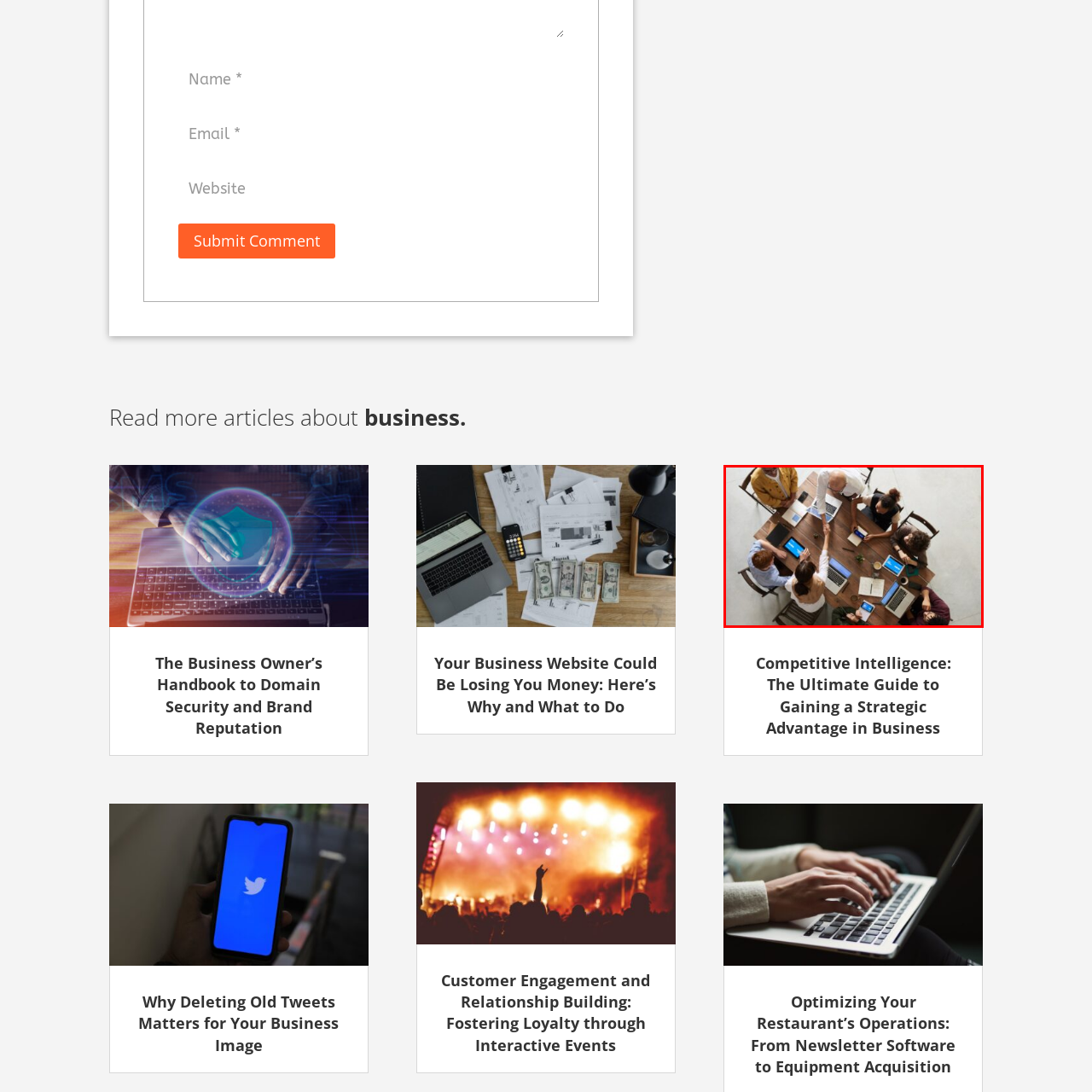Check the area bordered by the red box and provide a single word or phrase as the answer to the question: What is the purpose of the notes and materials on the table?

Active discussion or brainstorming